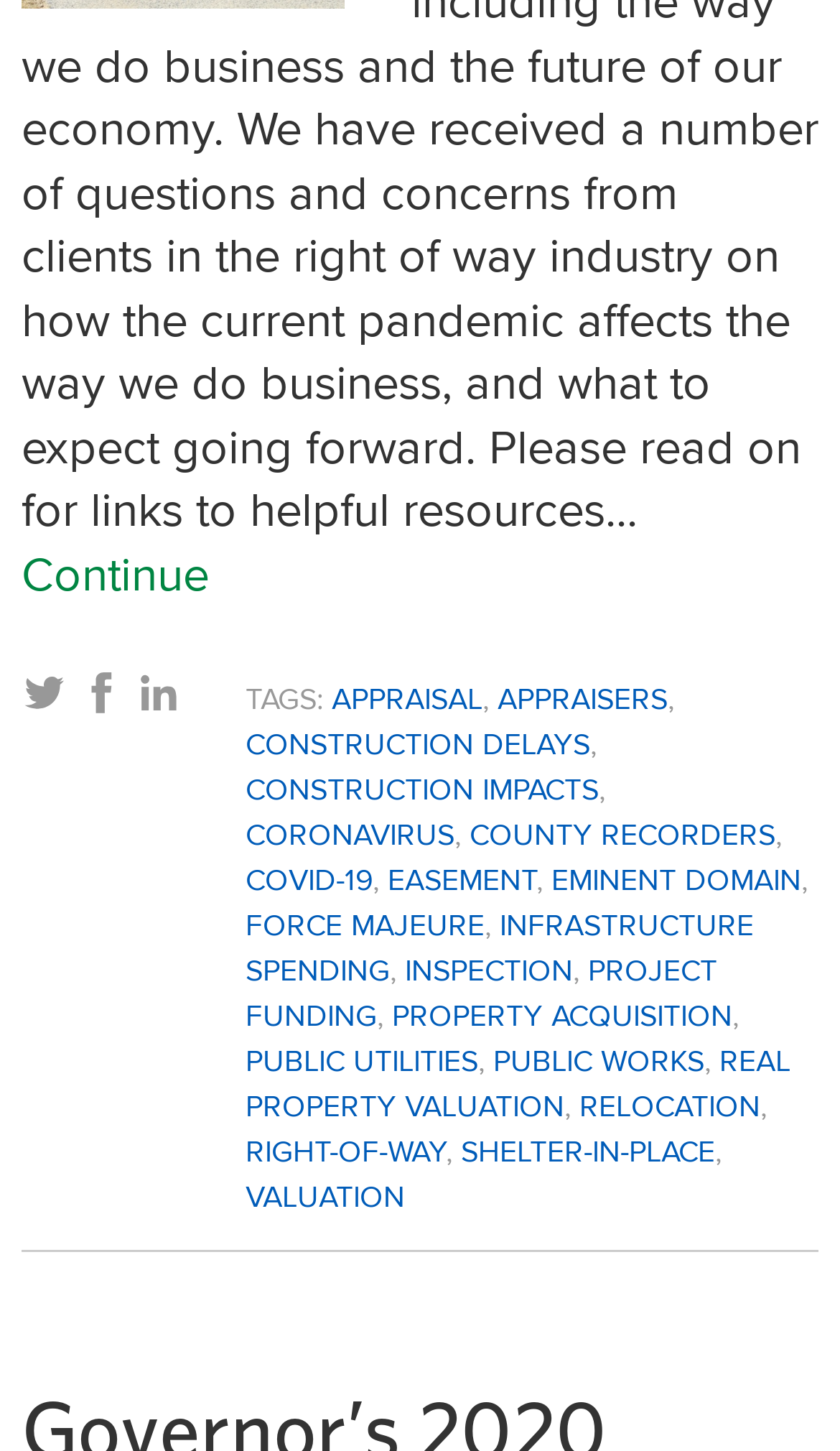Please give a short response to the question using one word or a phrase:
What is the purpose of the 'TAGS:' label?

Categorization